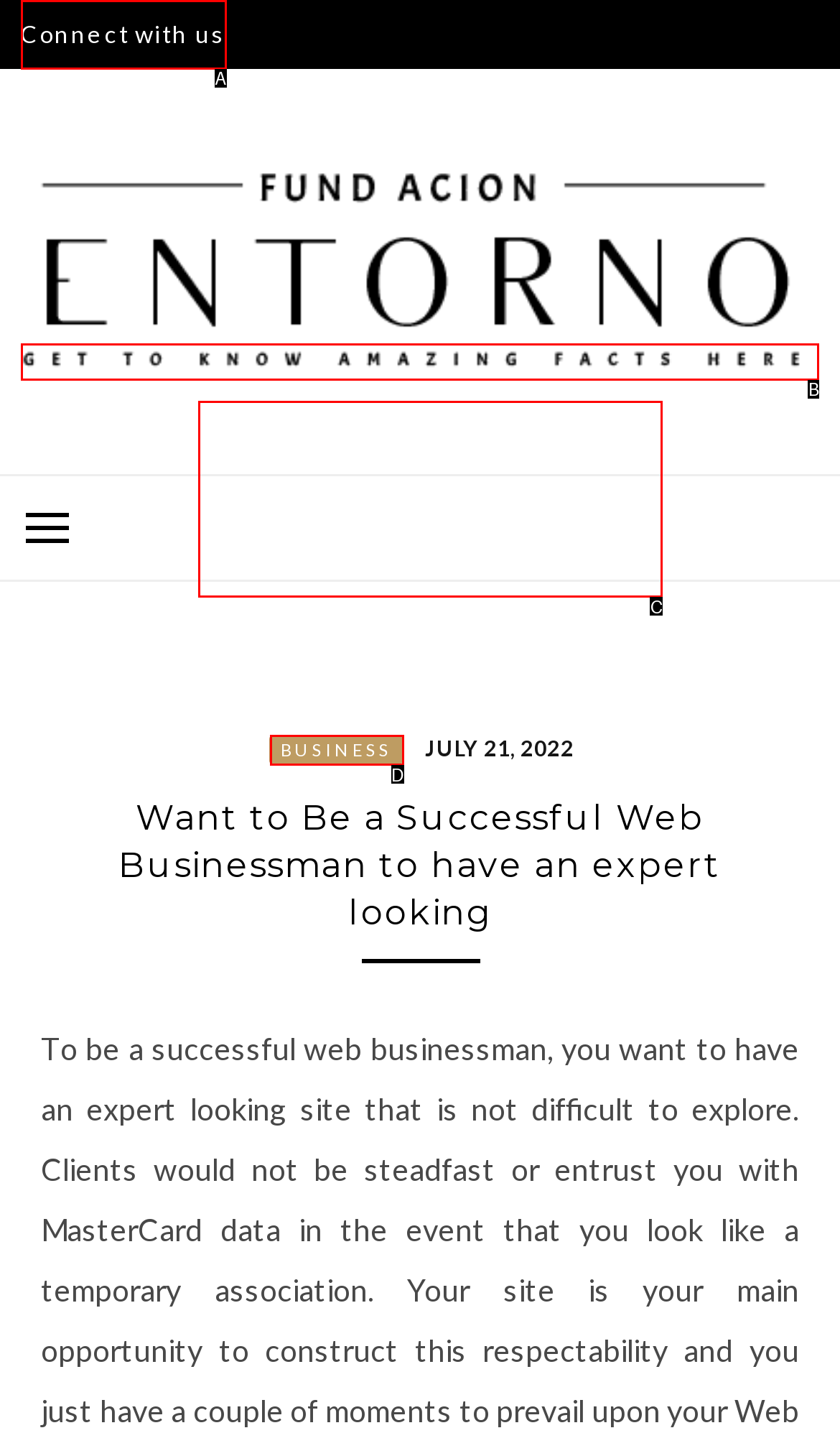From the provided options, pick the HTML element that matches the description: Aviso legal. Respond with the letter corresponding to your choice.

None